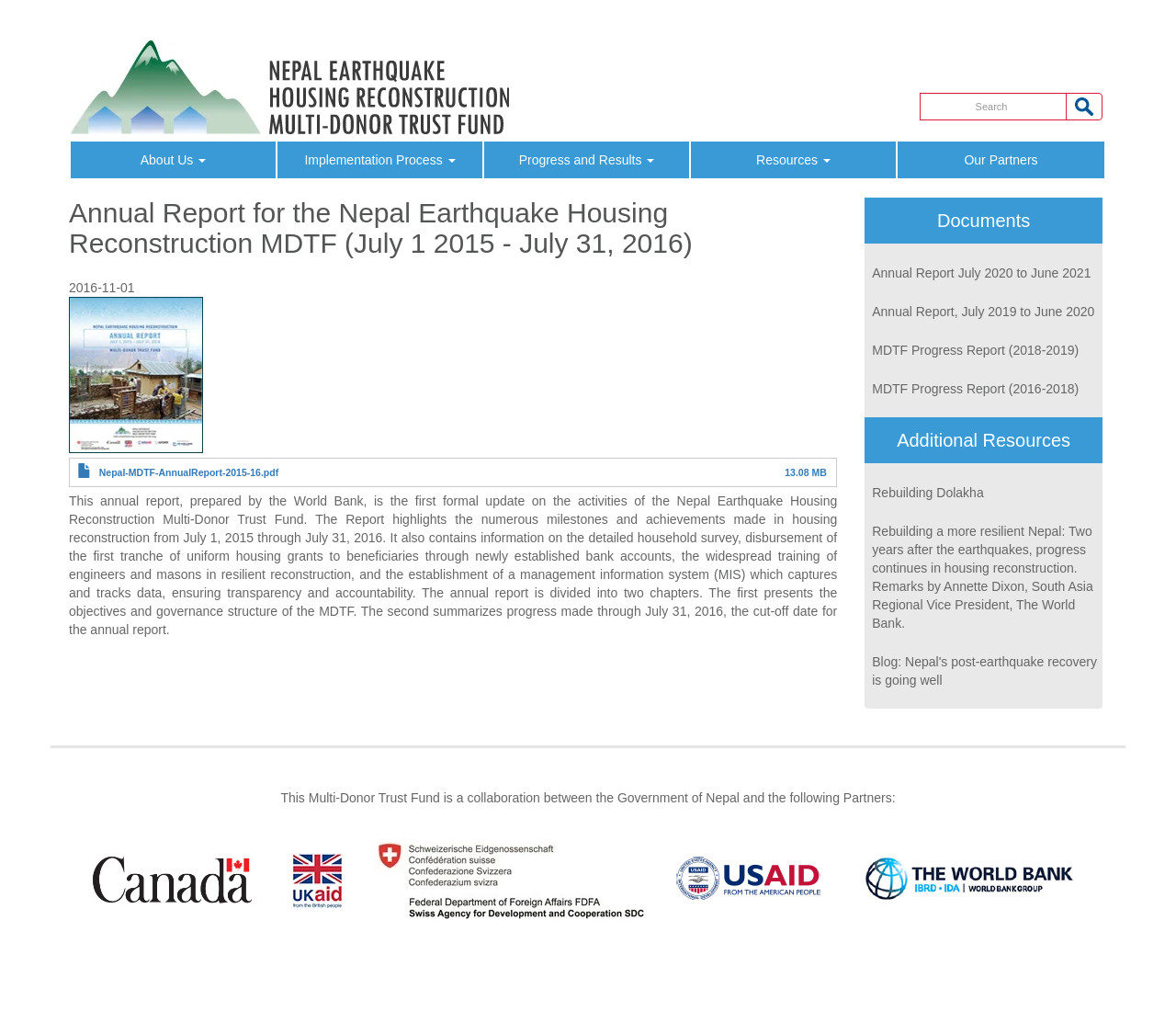Determine the bounding box coordinates for the area you should click to complete the following instruction: "Read Annual Report for the Nepal Earthquake Housing Reconstruction MDTF".

[0.084, 0.462, 0.237, 0.472]